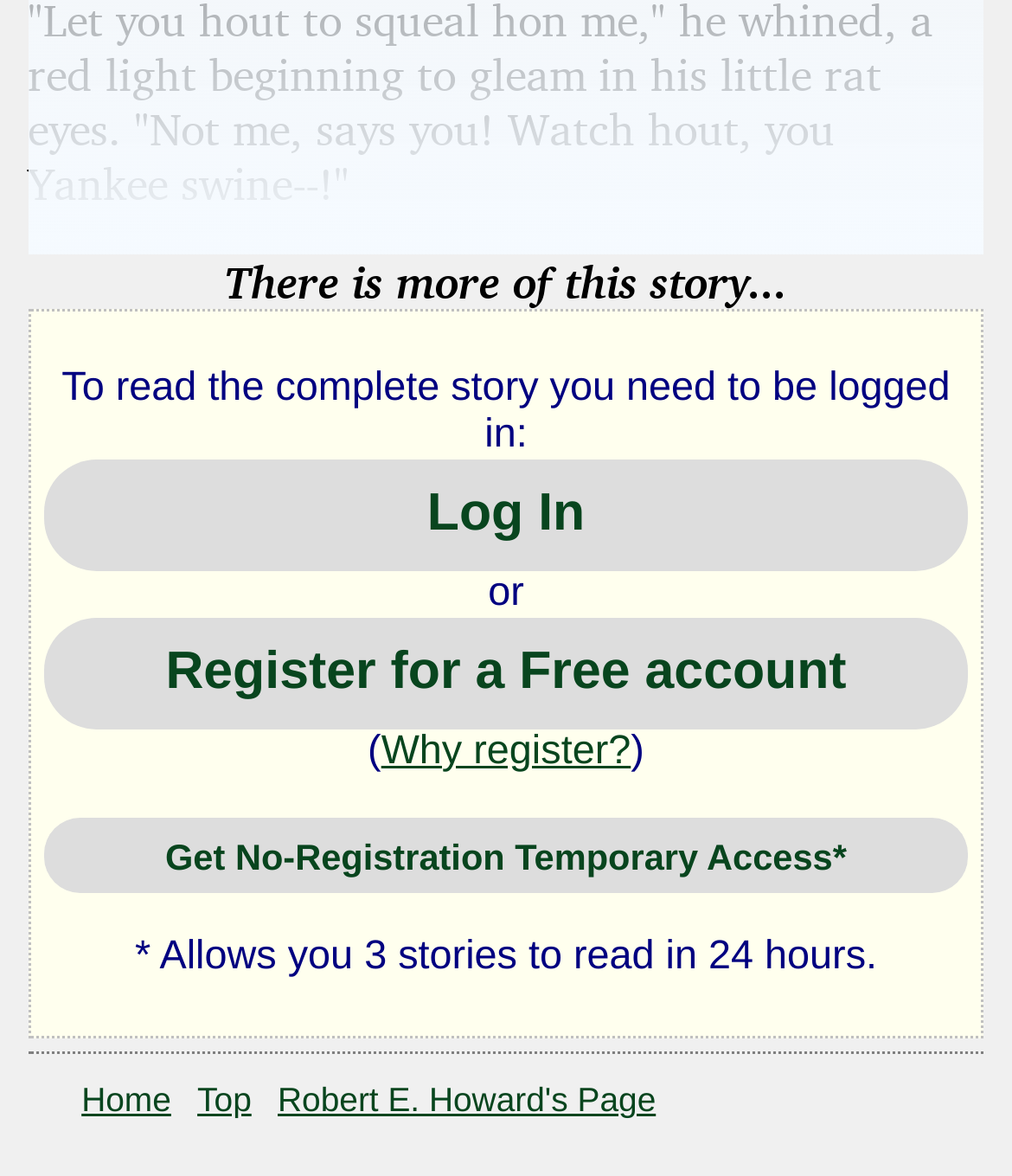Give a concise answer using one word or a phrase to the following question:
What is required to read the complete story?

Log in